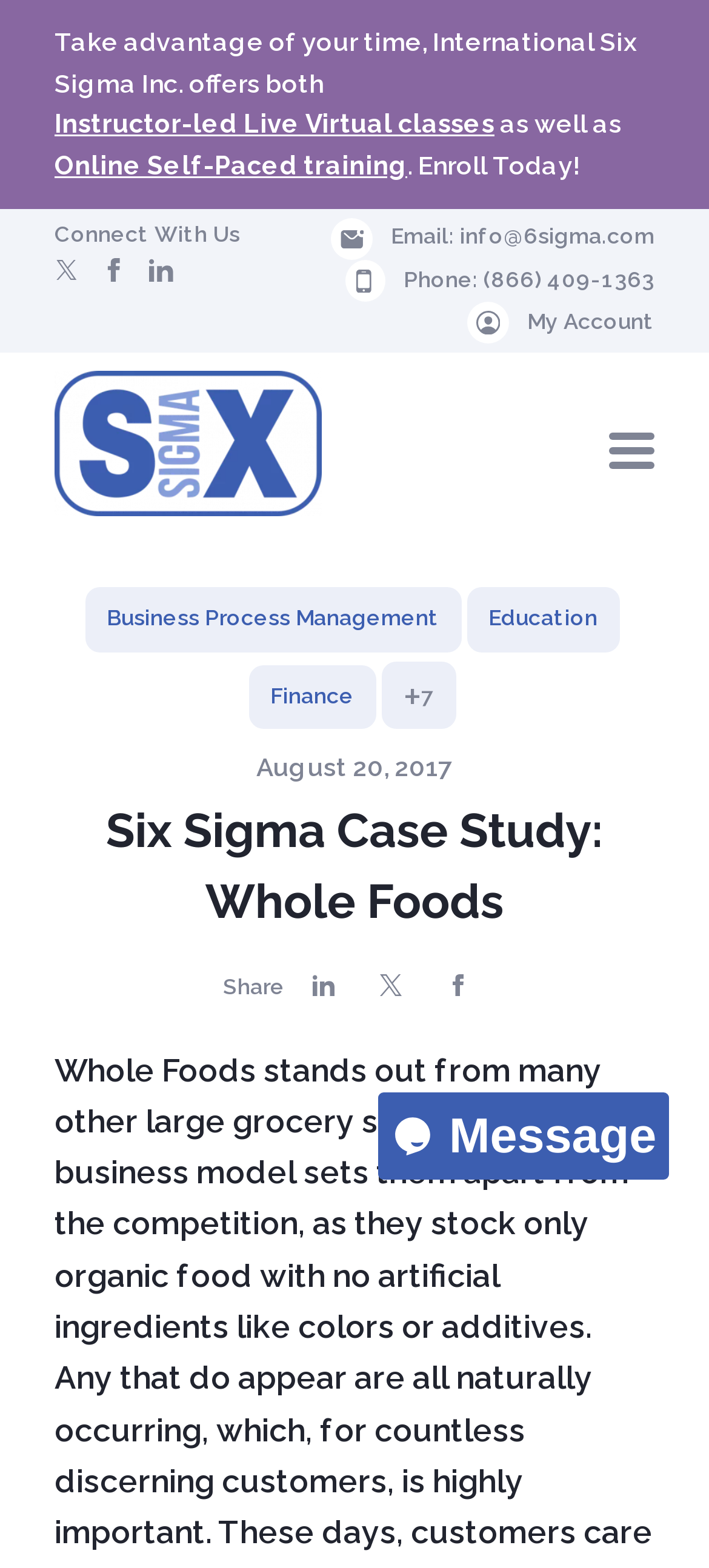Refer to the screenshot and give an in-depth answer to this question: What is the company name of the logo?

I found the logo at the top left corner of the webpage, and it says '6Sigma.com - Logo 6sigma' when I hover over it.